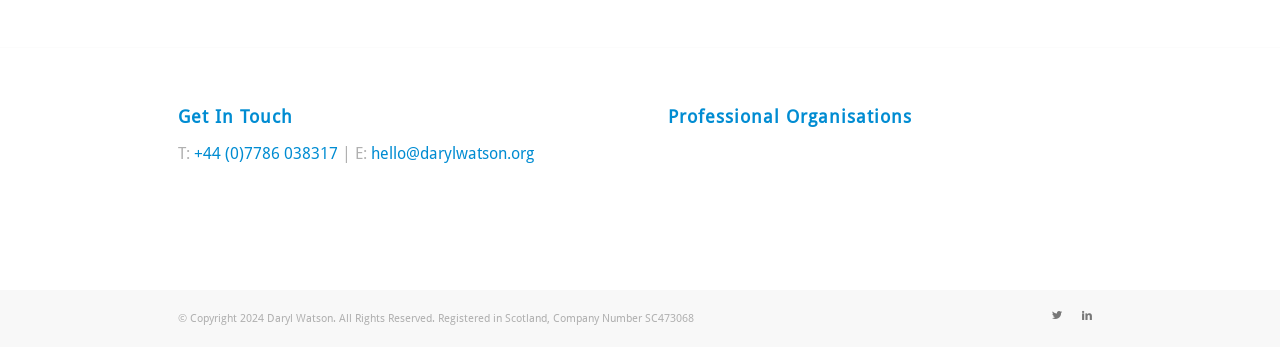Identify the bounding box coordinates of the region that needs to be clicked to carry out this instruction: "Click the phone number to call". Provide these coordinates as four float numbers ranging from 0 to 1, i.e., [left, top, right, bottom].

[0.152, 0.414, 0.264, 0.469]